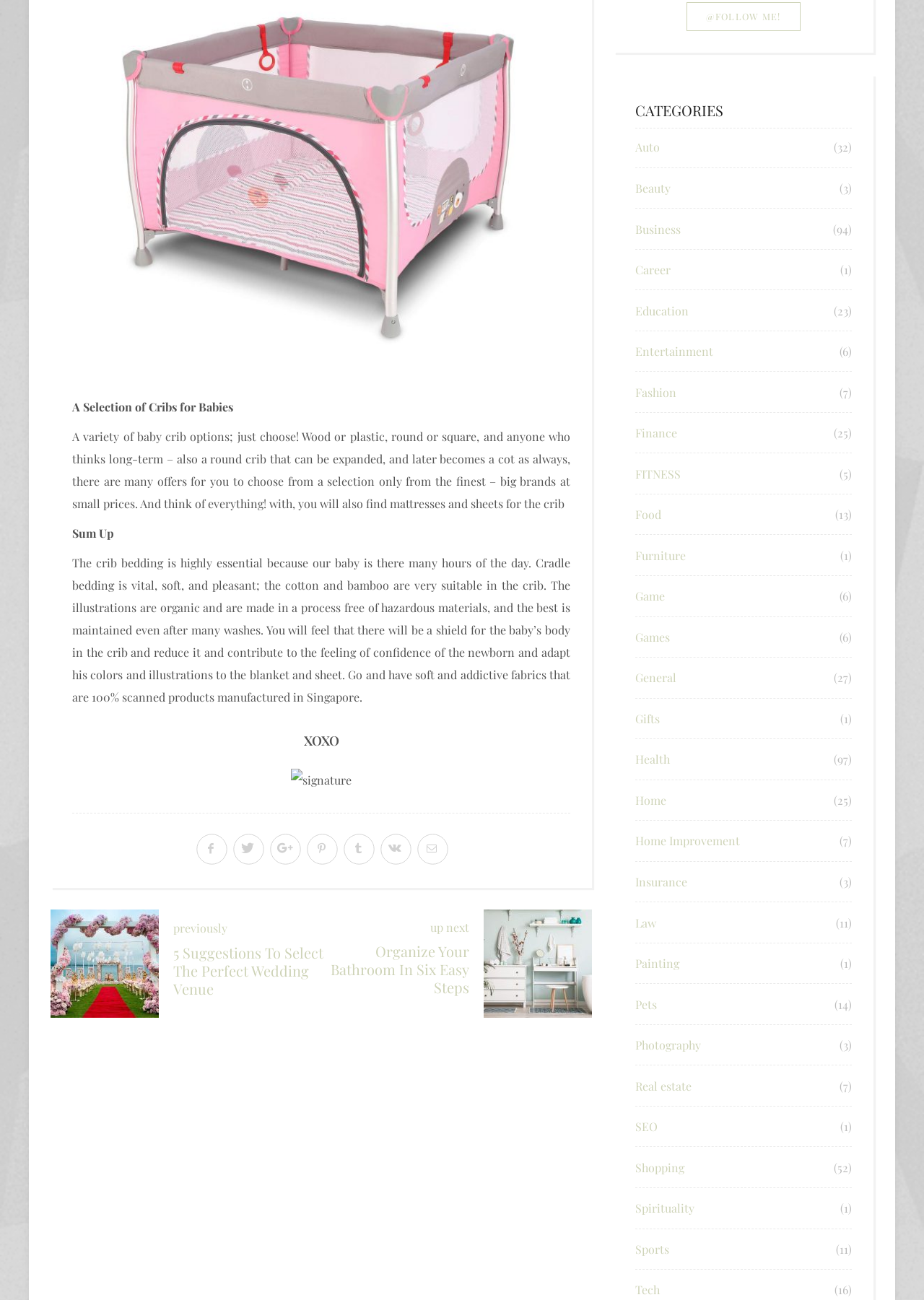How many categories are listed on the webpage?
Give a single word or phrase as your answer by examining the image.

24